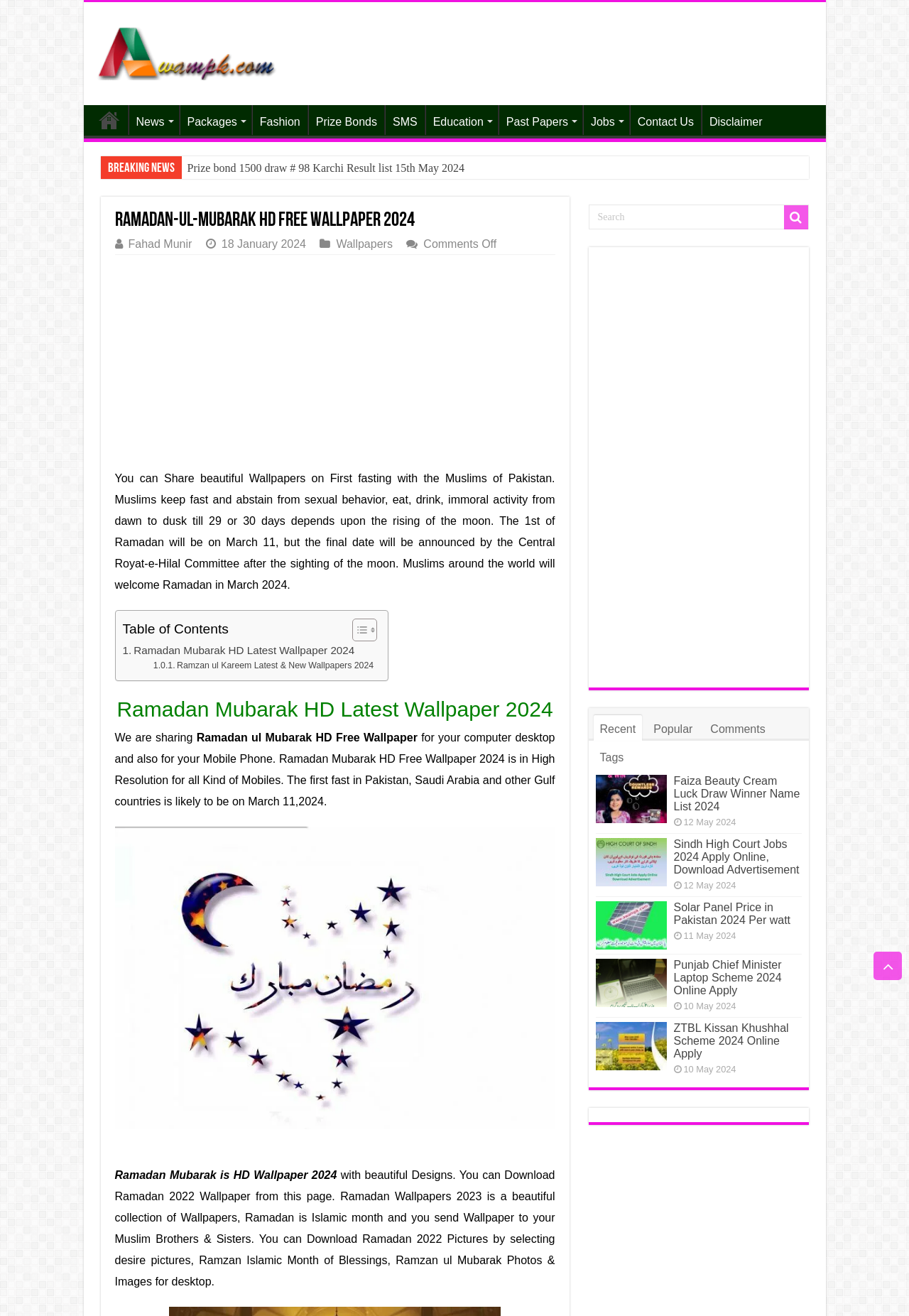Answer briefly with one word or phrase:
Can I download Ramadan wallpapers from this webpage?

Yes